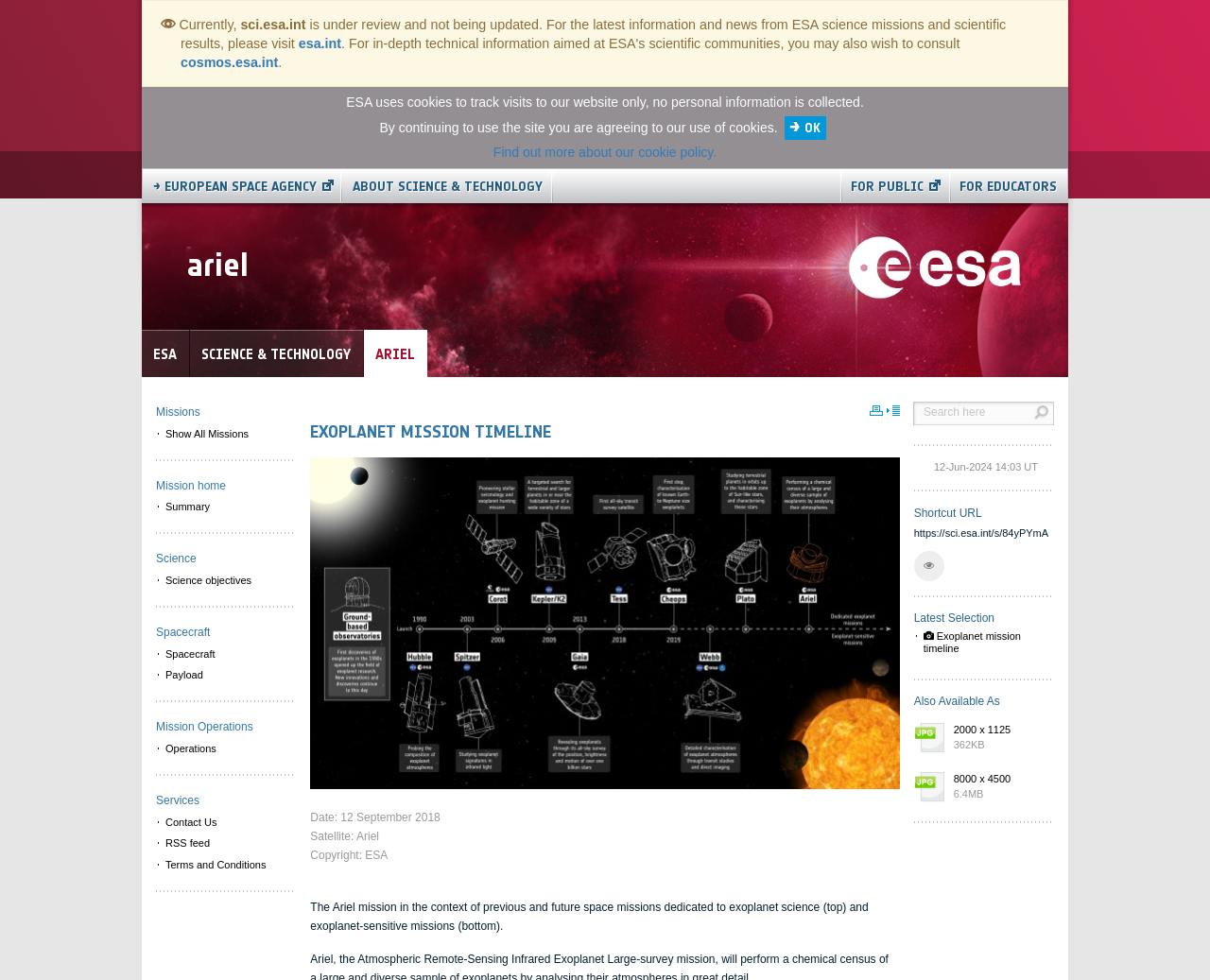Provide a short answer using a single word or phrase for the following question: 
What is the name of the exoplanet mission?

Ariel